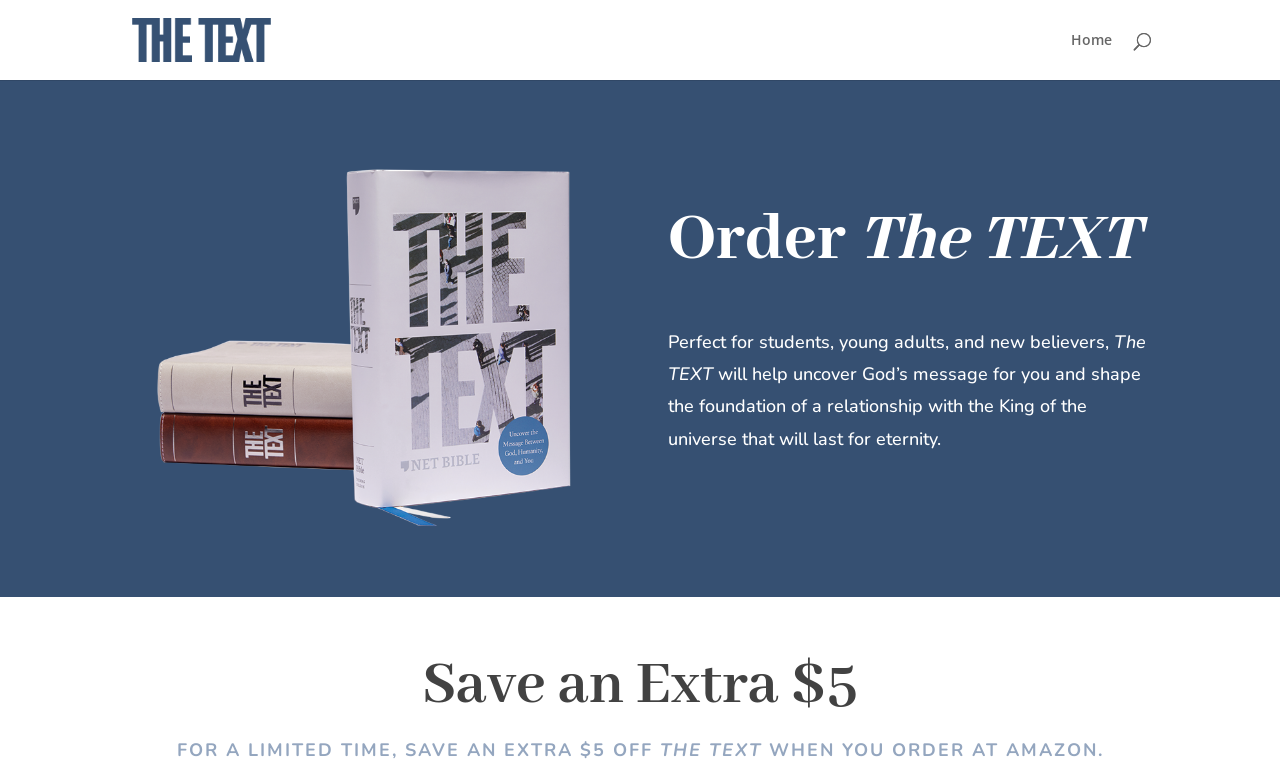With reference to the screenshot, provide a detailed response to the question below:
What is the relationship being referred to?

The static text 'will help uncover God’s message for you and shape the foundation of a relationship with the King of the universe that will last for eternity' implies that the relationship being referred to is a spiritual one with a higher power.